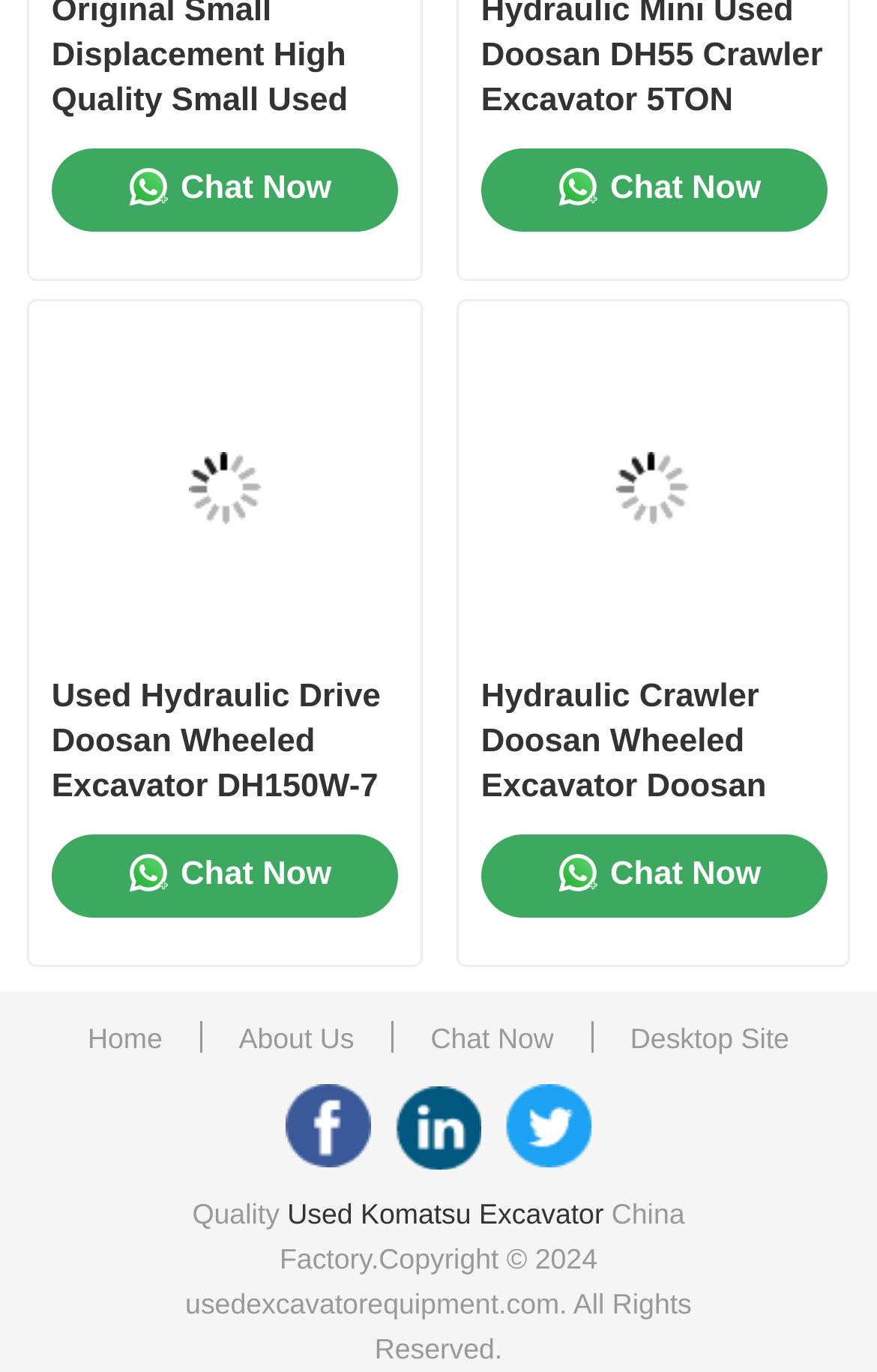Please determine the bounding box coordinates of the section I need to click to accomplish this instruction: "Check the 'Used Komatsu Excavator' product".

[0.328, 0.874, 0.688, 0.897]